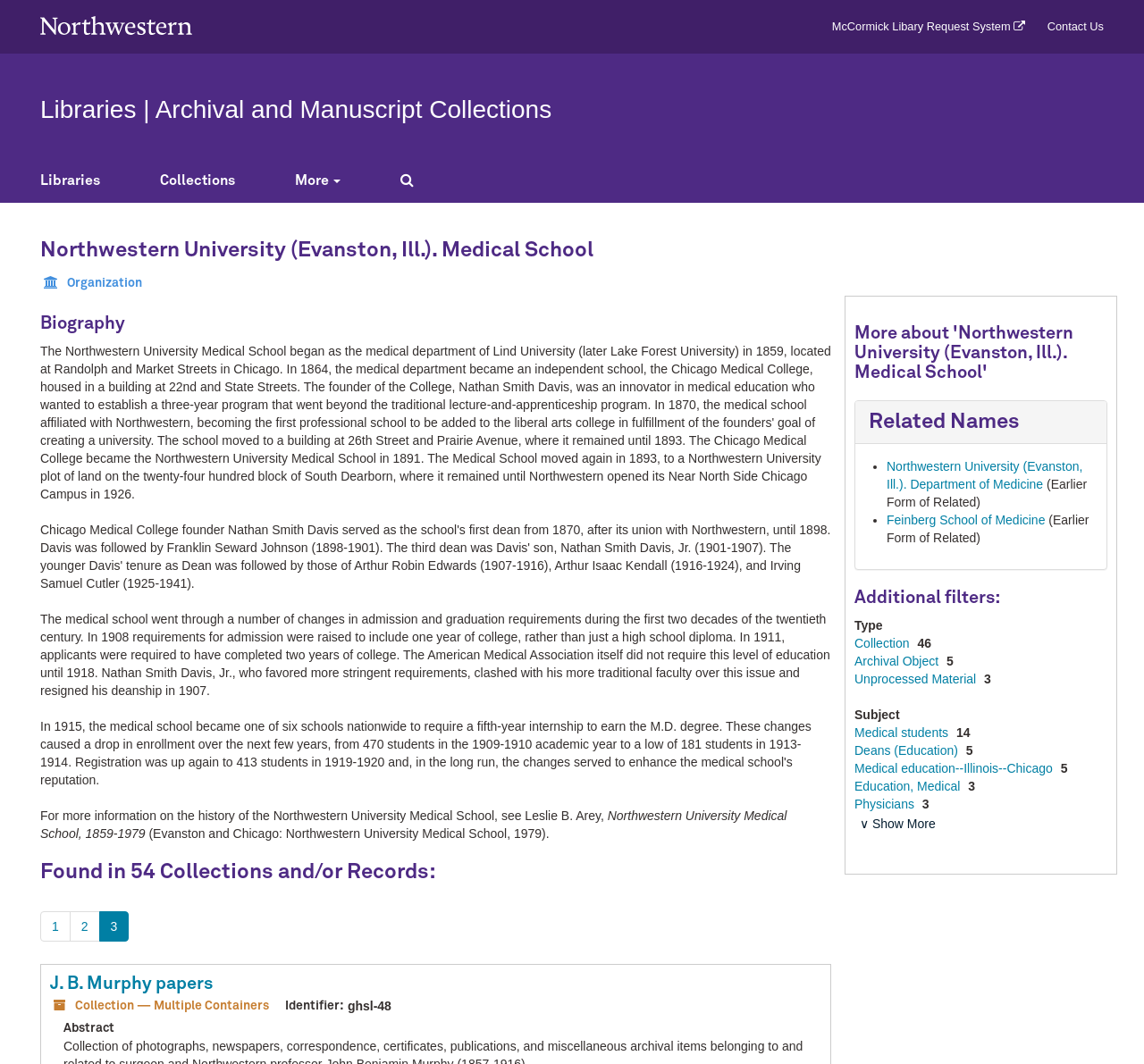Please predict the bounding box coordinates of the element's region where a click is necessary to complete the following instruction: "Search all Archival and Manuscript Collections". The coordinates should be represented by four float numbers between 0 and 1, i.e., [left, top, right, bottom].

[0.338, 0.148, 0.399, 0.19]